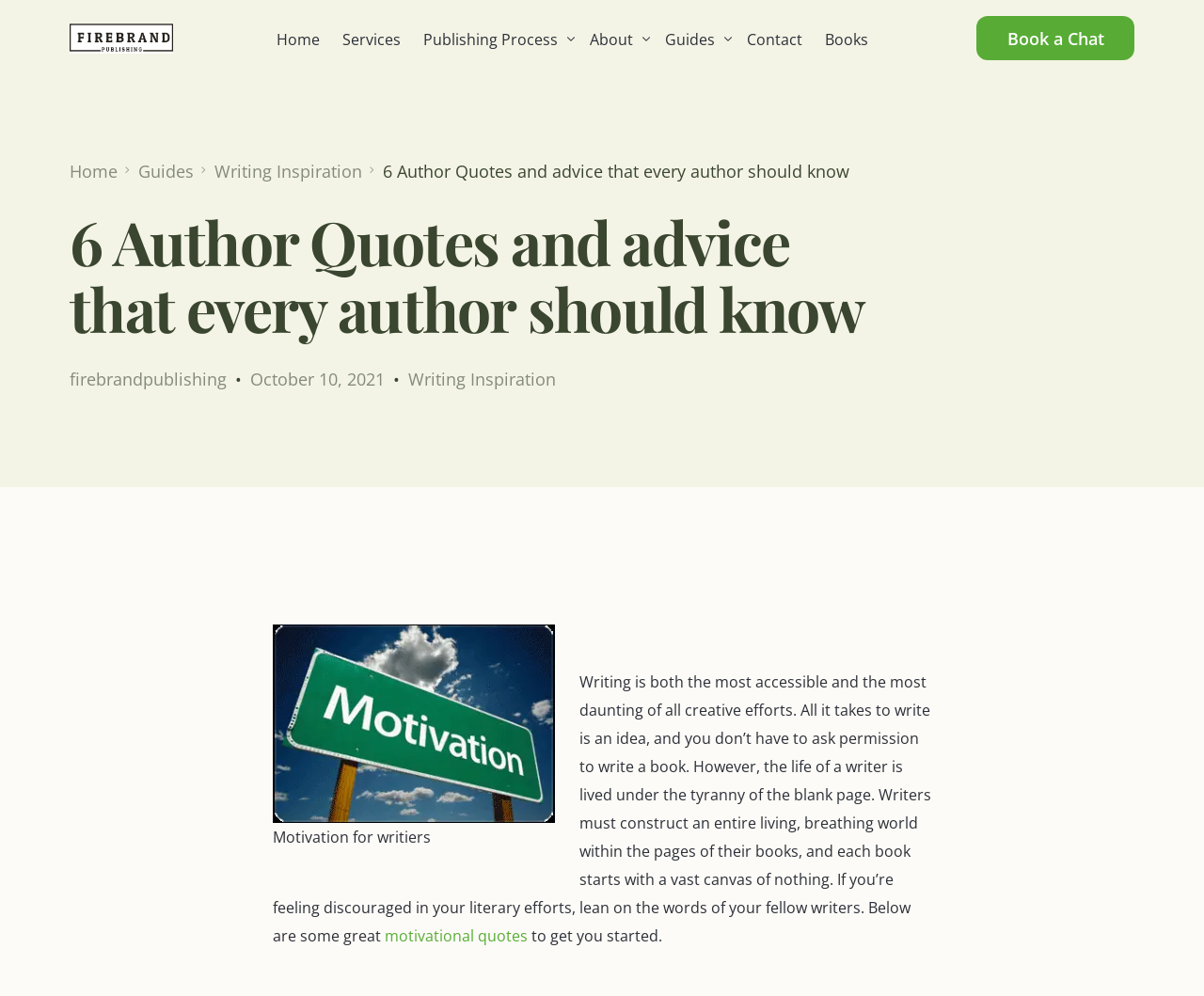Identify the bounding box coordinates of the region that should be clicked to execute the following instruction: "Go to Home".

[0.22, 0.0, 0.275, 0.077]